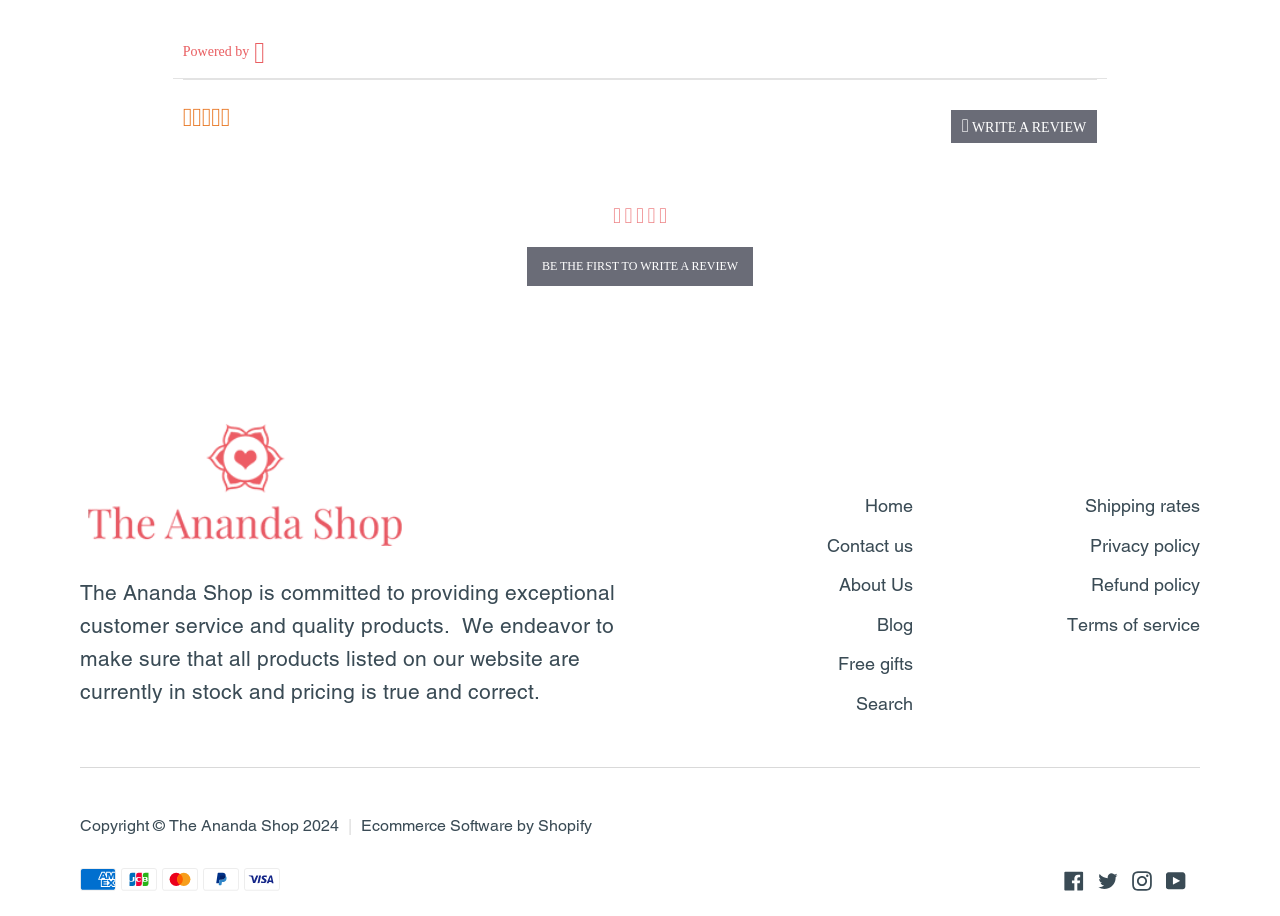What is the rating of the product?
Using the information from the image, provide a comprehensive answer to the question.

The rating of the product can be found by looking at the generic element with the text '     0.0 star rating'. This element is located near the top of the page.